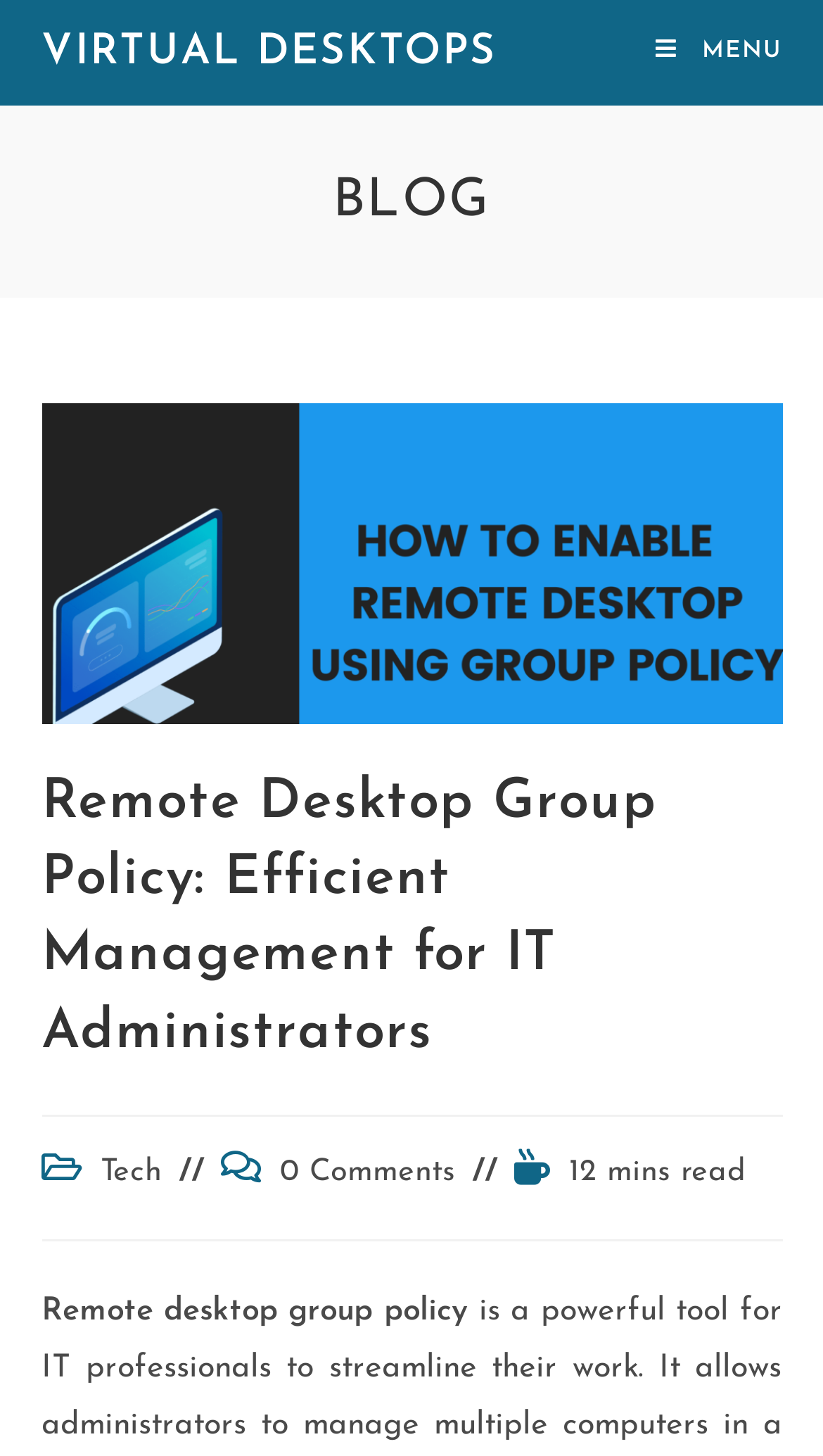What is the estimated reading time of the current post?
Please respond to the question with a detailed and well-explained answer.

I found the estimated reading time by looking at the 'Reading time:' section, which is located below the main heading. The reading time is indicated by a text labeled '12 mins read'.